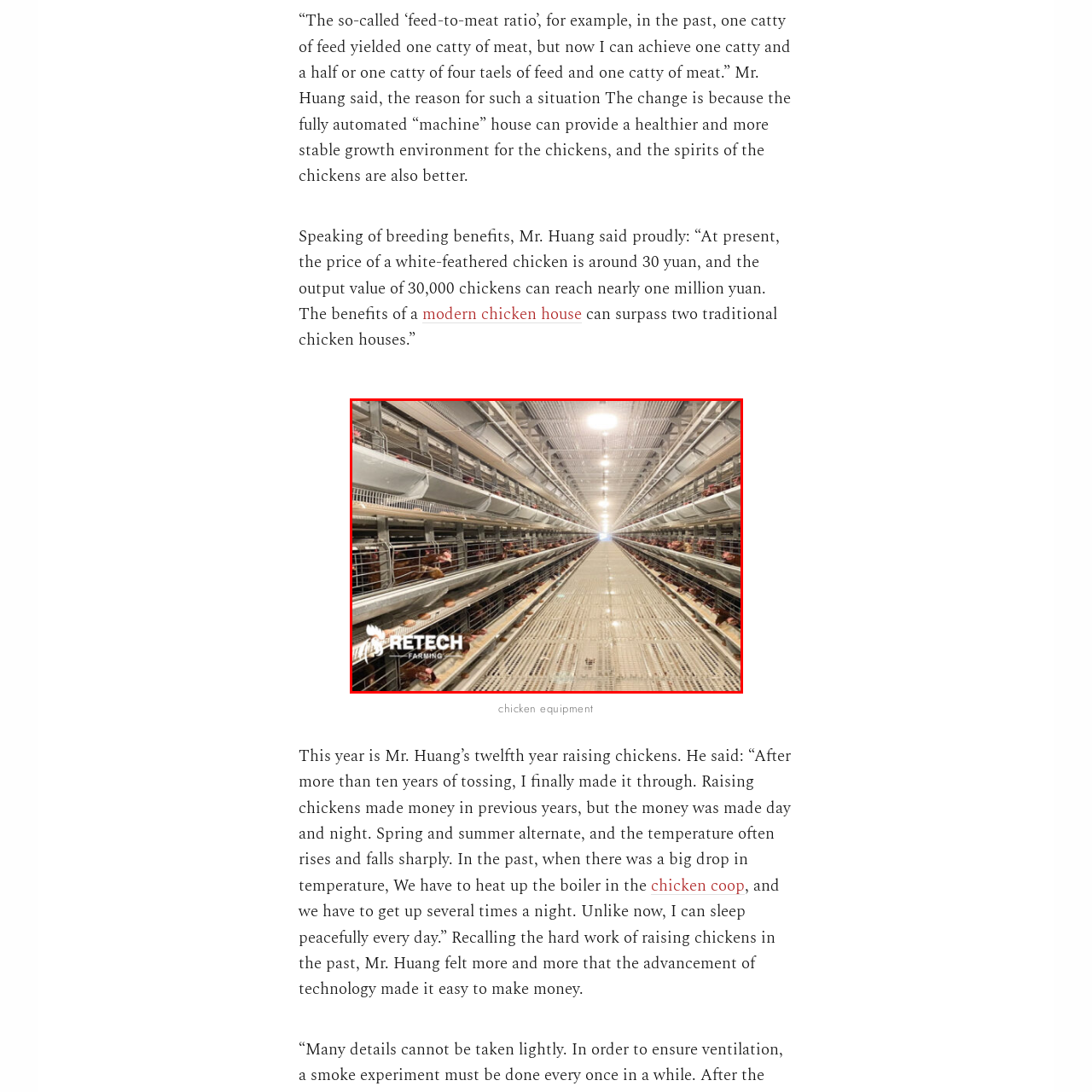How many white-feathered chickens are in the flock mentioned?
Inspect the image inside the red bounding box and answer the question with as much detail as you can.

The caption states that the potential earnings from a flock of 30,000 white-feathered chickens can reach nearly one million yuan, indicating that the flock size is 30,000 chickens.